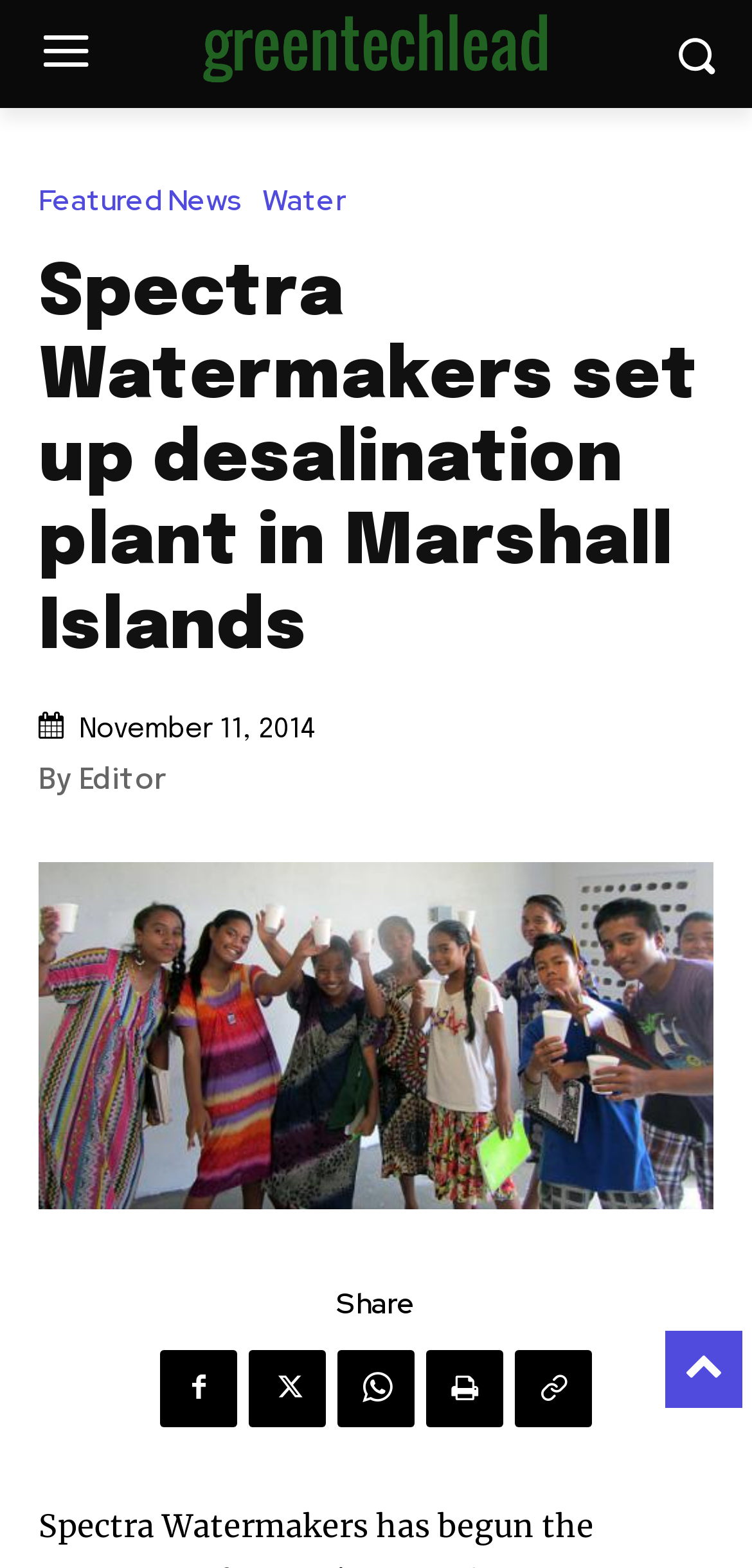Describe all significant elements and features of the webpage.

The webpage is about Spectra Watermakers, a company that has set up a desalination plant in the Marshall Islands. At the top left of the page, there is a logo of the company. Next to the logo, there is a smaller image. Below the logo, there are three links: "Featured News", "Water", and the title of the article "Spectra Watermakers set up desalination plant in Marshall Islands", which is also the main heading of the page.

The article's title is followed by a timestamp, "November 11, 2014", and the author's name, "By Editor". Below the author's name, there is a large image that takes up most of the page's width. At the bottom of the page, there are several social media links, including "Share", and four icons for different social media platforms.

The overall structure of the page is simple, with a clear hierarchy of elements. The logo and title are prominently displayed at the top, followed by the article's content, and finally the social media links at the bottom.